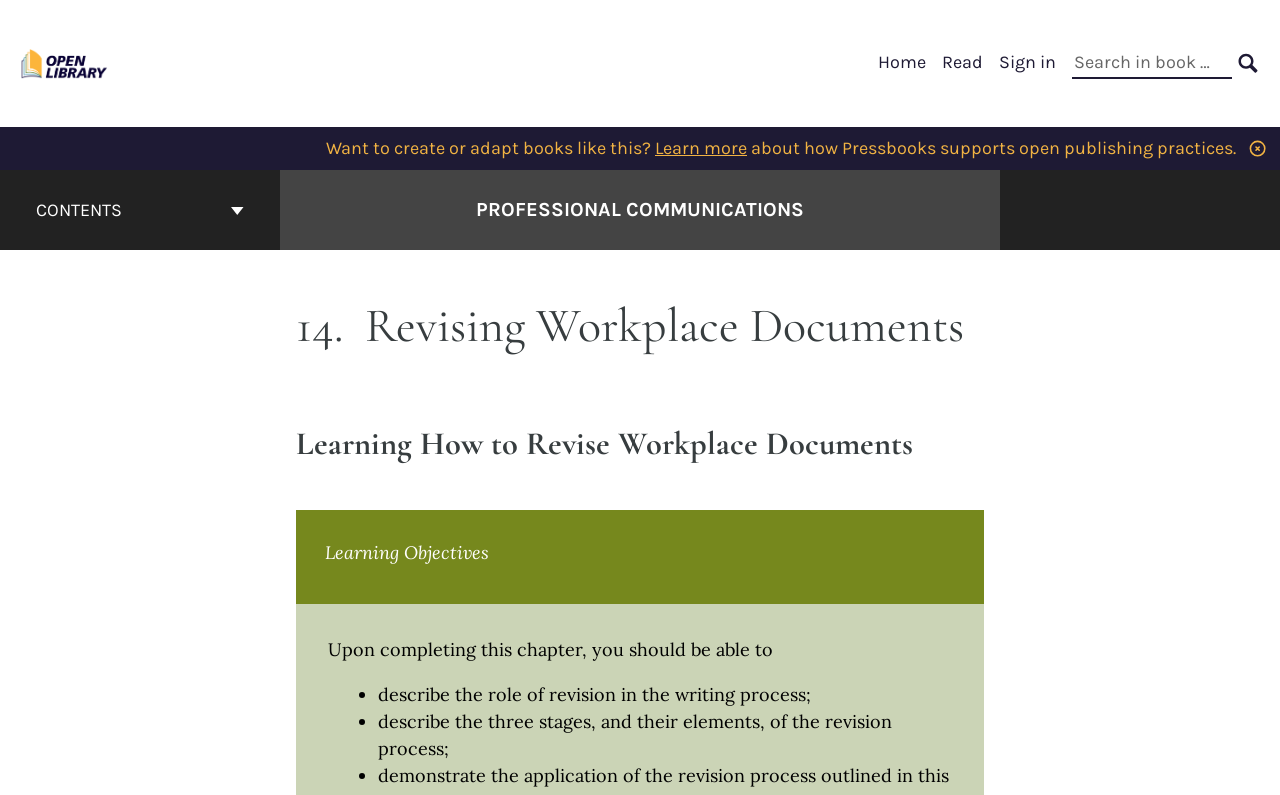Identify the bounding box coordinates of the section to be clicked to complete the task described by the following instruction: "Go to the cover page of Professional Communications". The coordinates should be four float numbers between 0 and 1, formatted as [left, top, right, bottom].

[0.372, 0.245, 0.628, 0.283]